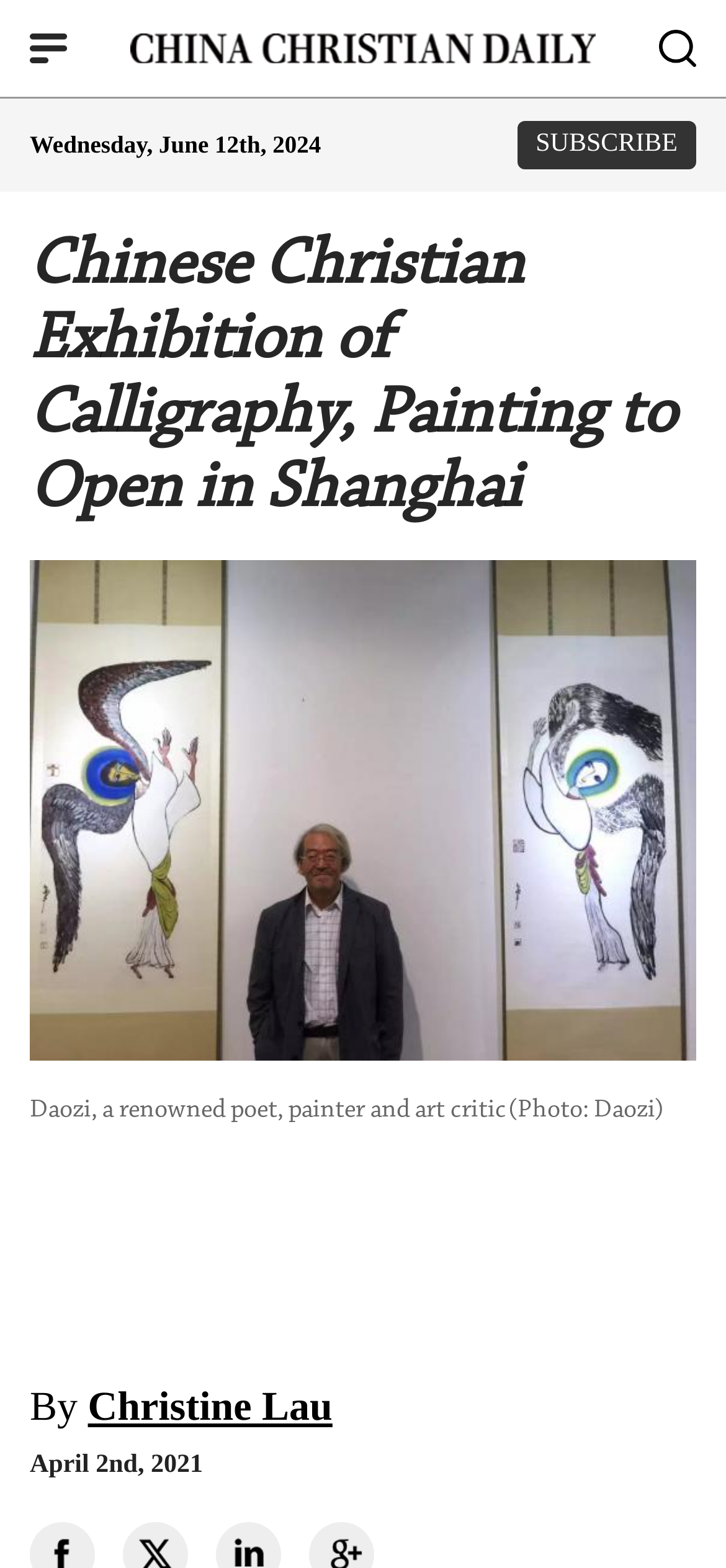Determine the primary headline of the webpage.

Chinese Christian Exhibition of Calligraphy, Painting to Open in Shanghai